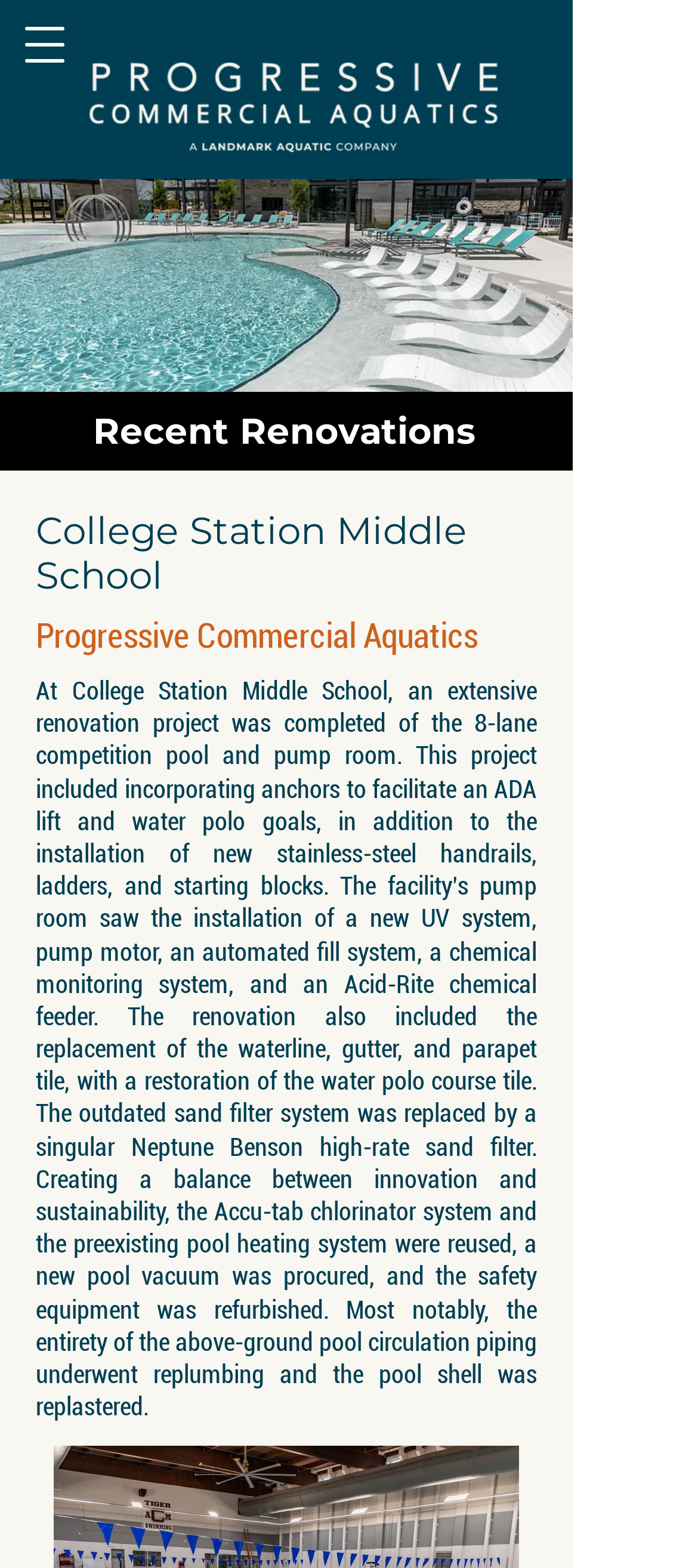What was replaced in the pool circulation system?
With the help of the image, please provide a detailed response to the question.

I inferred this by reading the static text element that describes the renovation project, which mentions the replacement of the outdated sand filter system with a singular Neptune Benson high-rate sand filter.